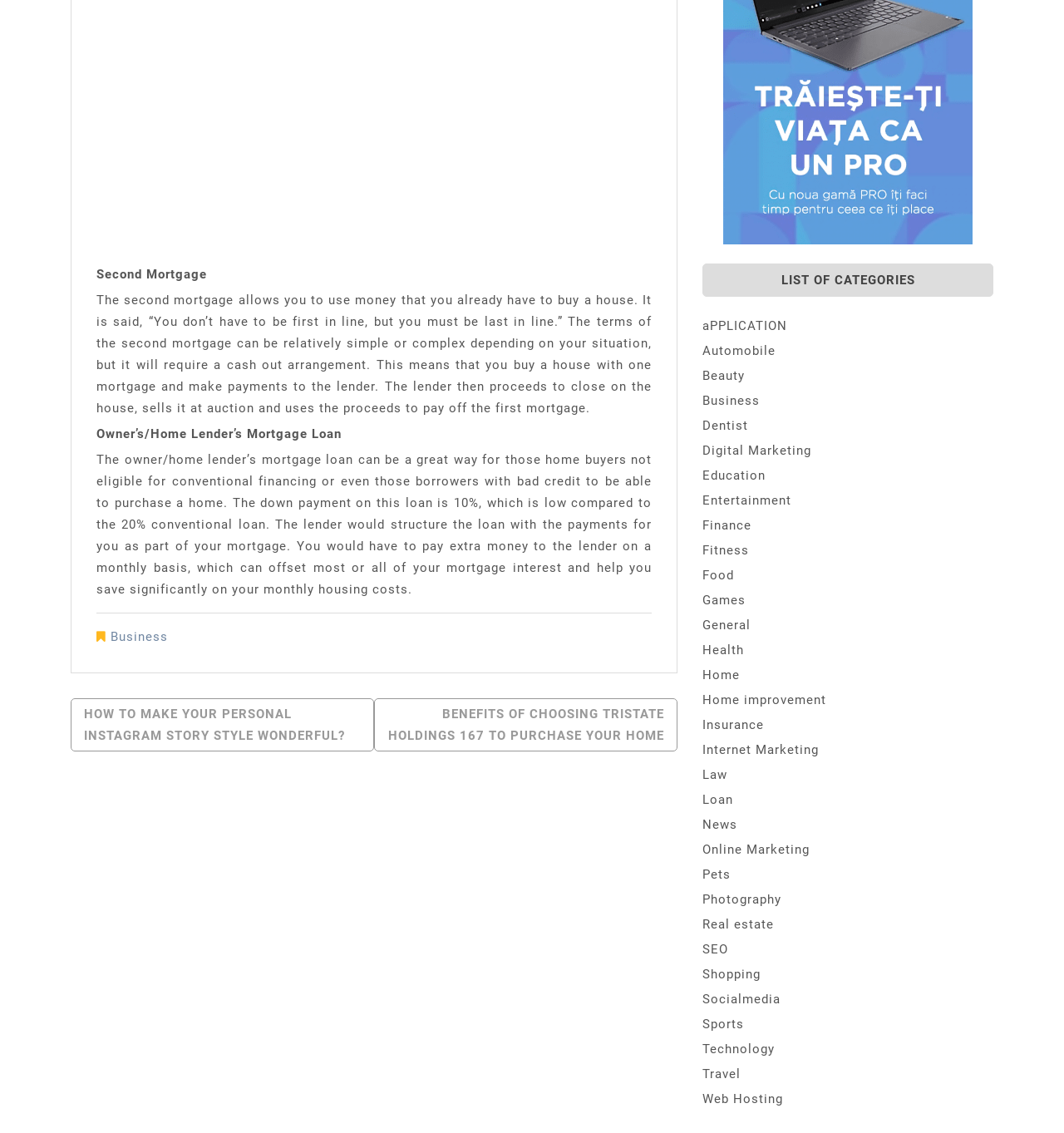Use a single word or phrase to answer the question:
Is there a category for 'Business'?

Yes